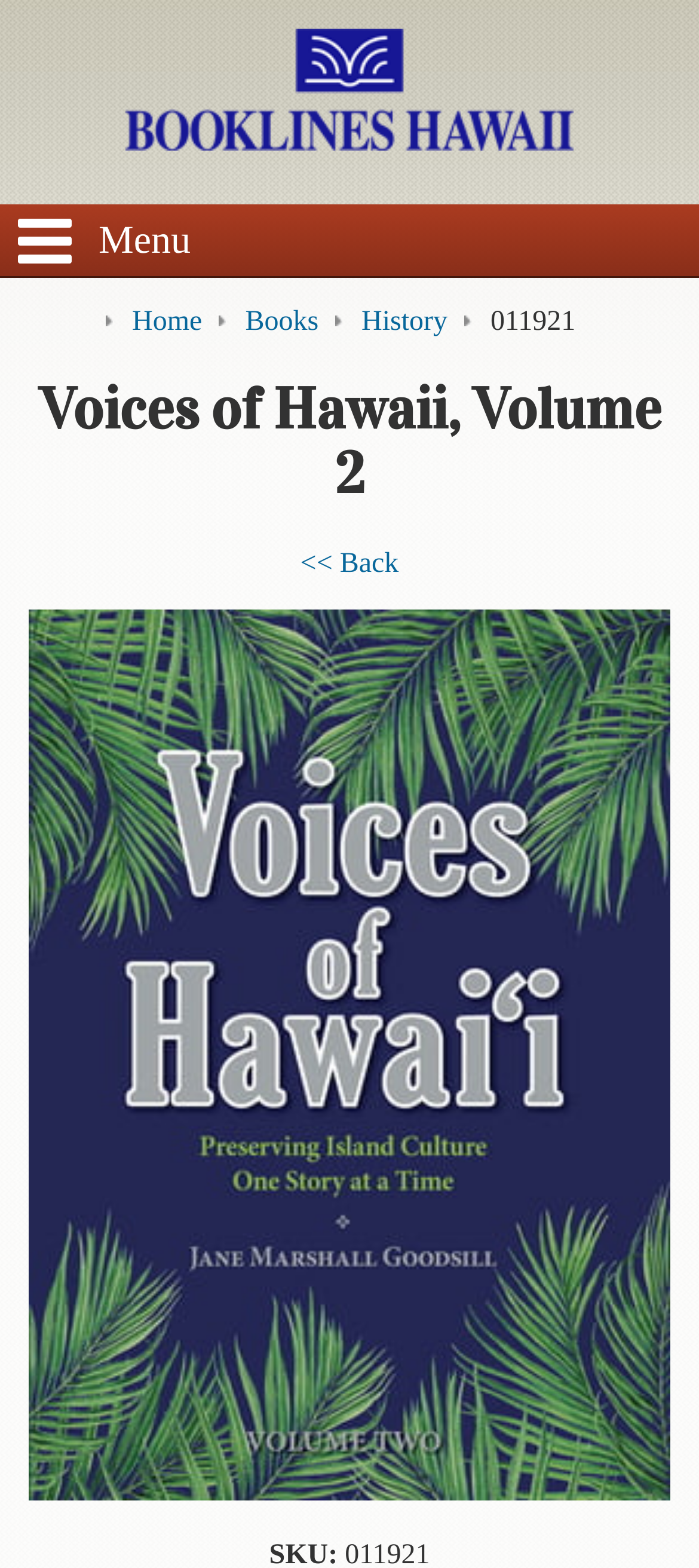Show me the bounding box coordinates of the clickable region to achieve the task as per the instruction: "Click on Booklines Hawaii".

[0.179, 0.079, 0.821, 0.102]